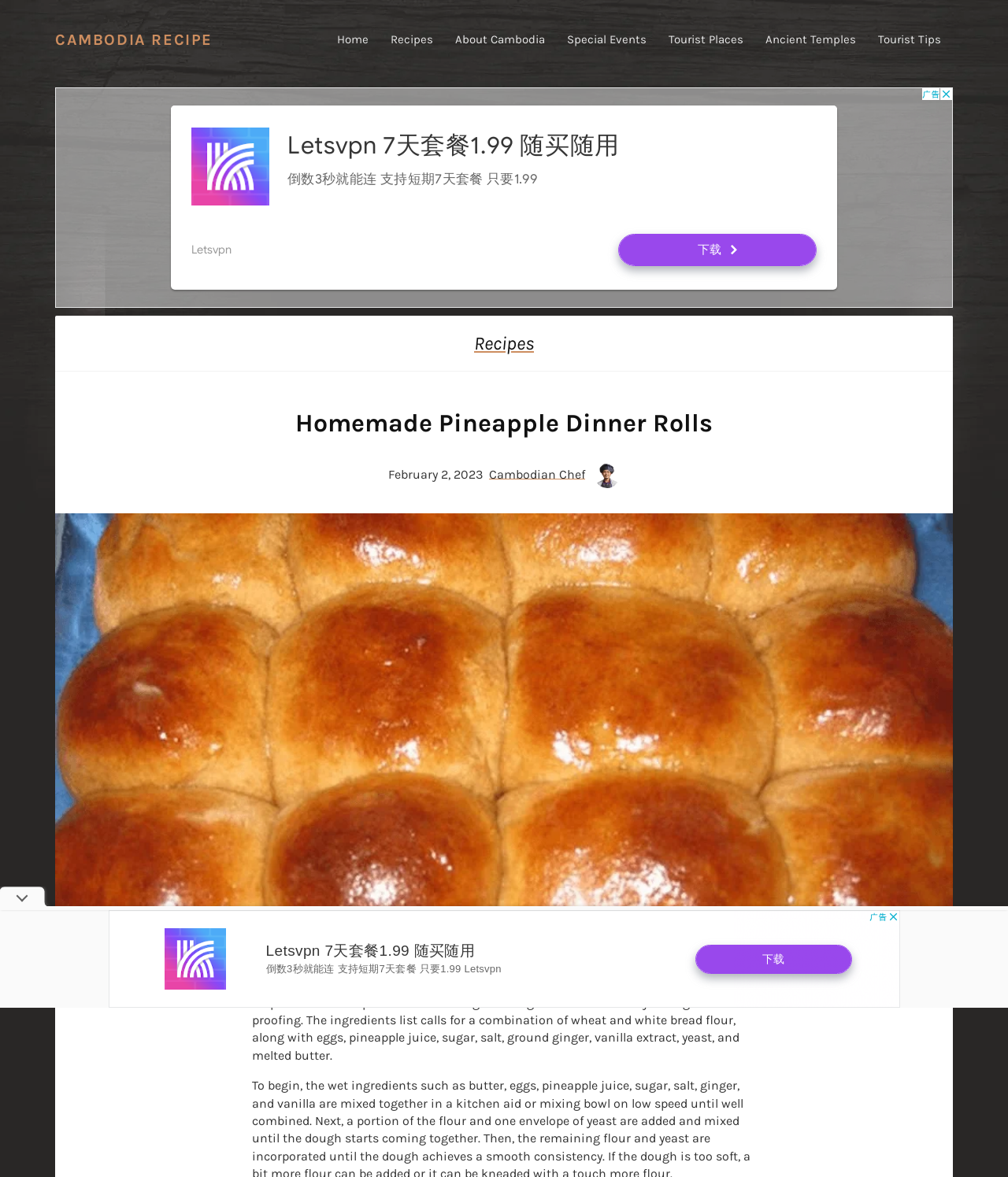What is the main ingredient in this recipe?
Answer the question with a thorough and detailed explanation.

The webpage has an image of 'Homemade Pineapple Dinner Rolls' and the description mentions pineapple juice as one of the ingredients, indicating that pineapple is a main ingredient in this recipe.